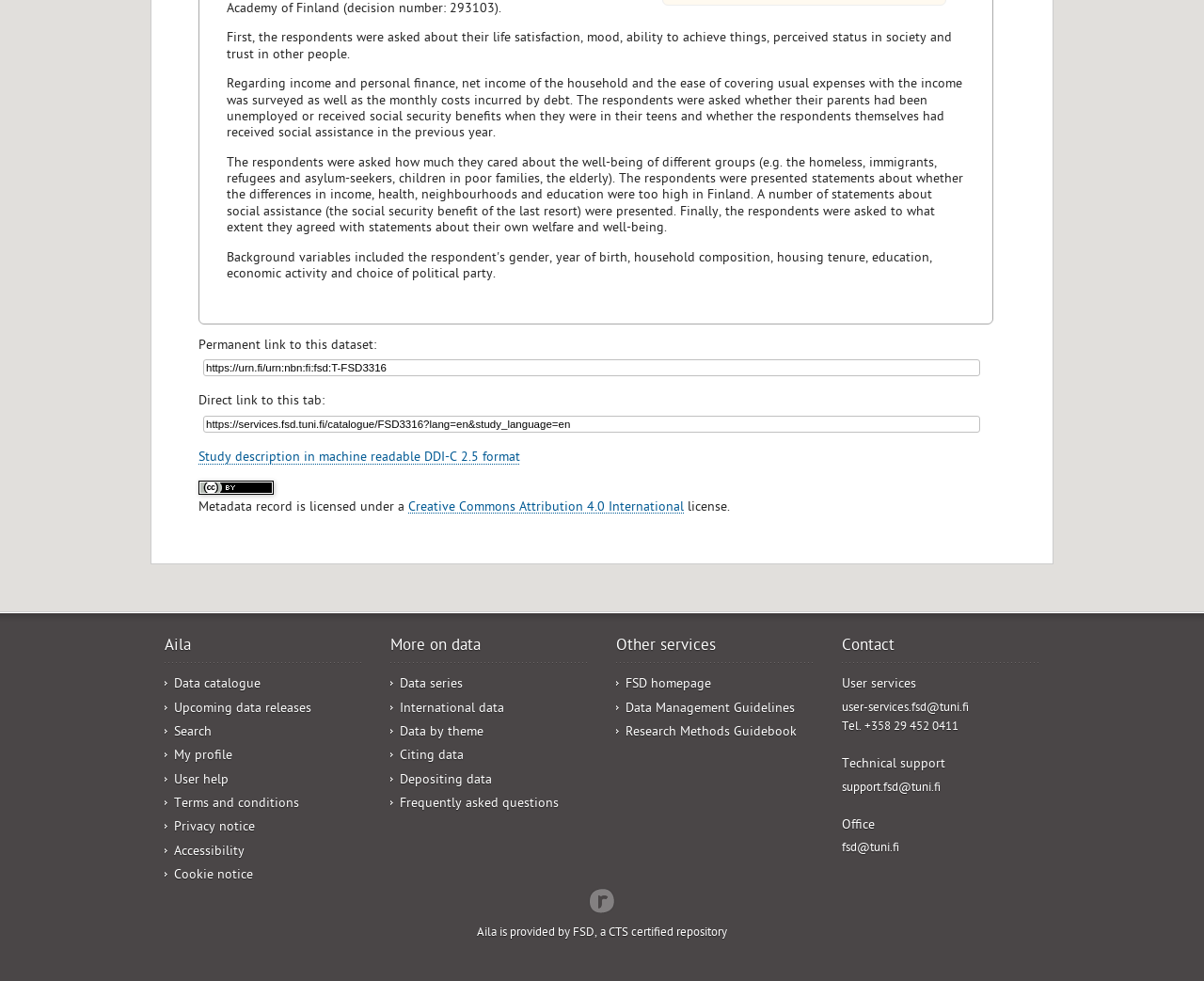Locate the bounding box coordinates of the UI element described by: "Frequently asked questions". Provide the coordinates as four float numbers between 0 and 1, formatted as [left, top, right, bottom].

[0.332, 0.812, 0.464, 0.828]